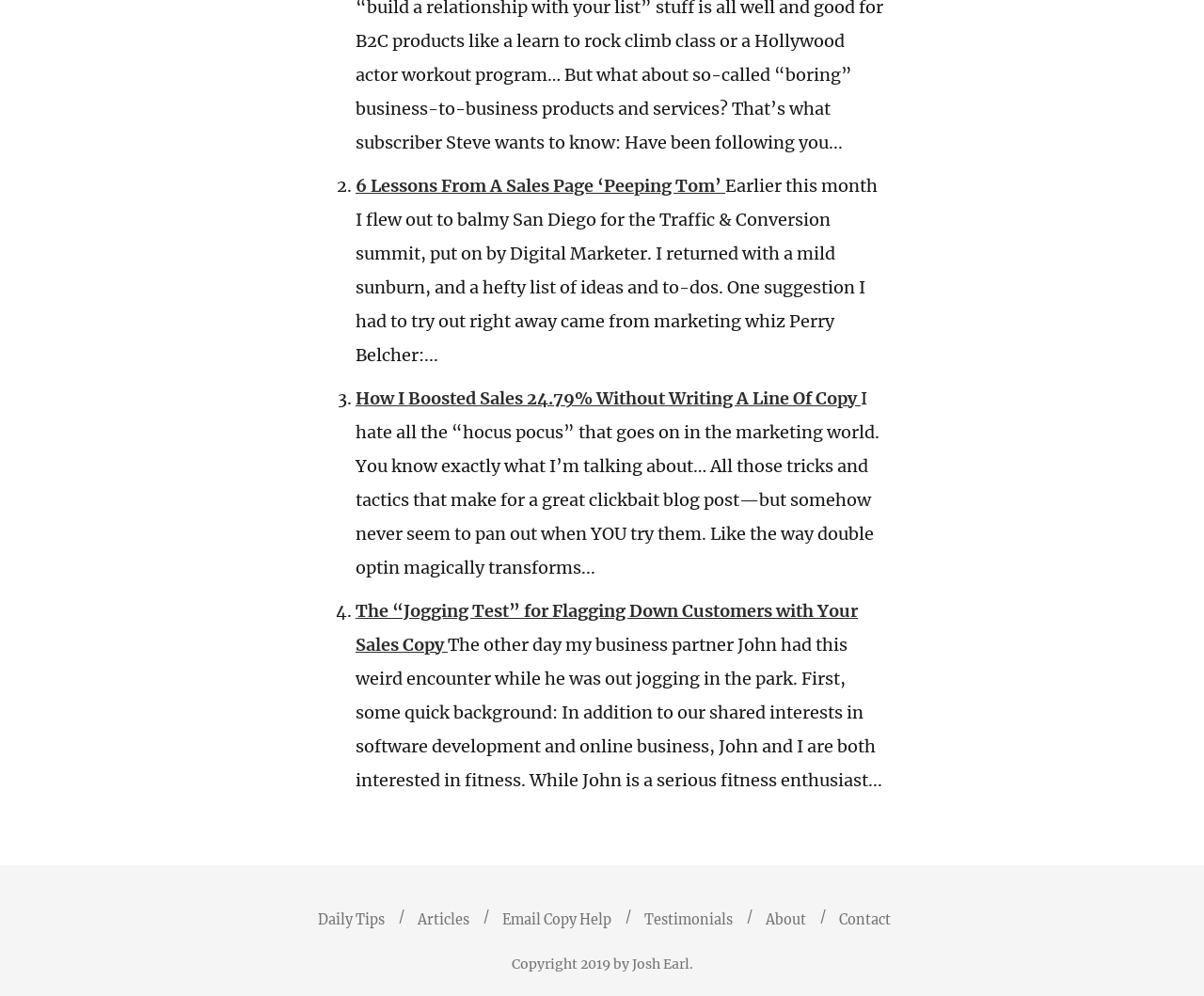Locate the bounding box coordinates of the area that needs to be clicked to fulfill the following instruction: "Click on the link 'The “Jogging Test” for Flagging Down Customers with Your Sales Copy'". The coordinates should be in the format of four float numbers between 0 and 1, namely [left, top, right, bottom].

[0.295, 0.602, 0.712, 0.658]